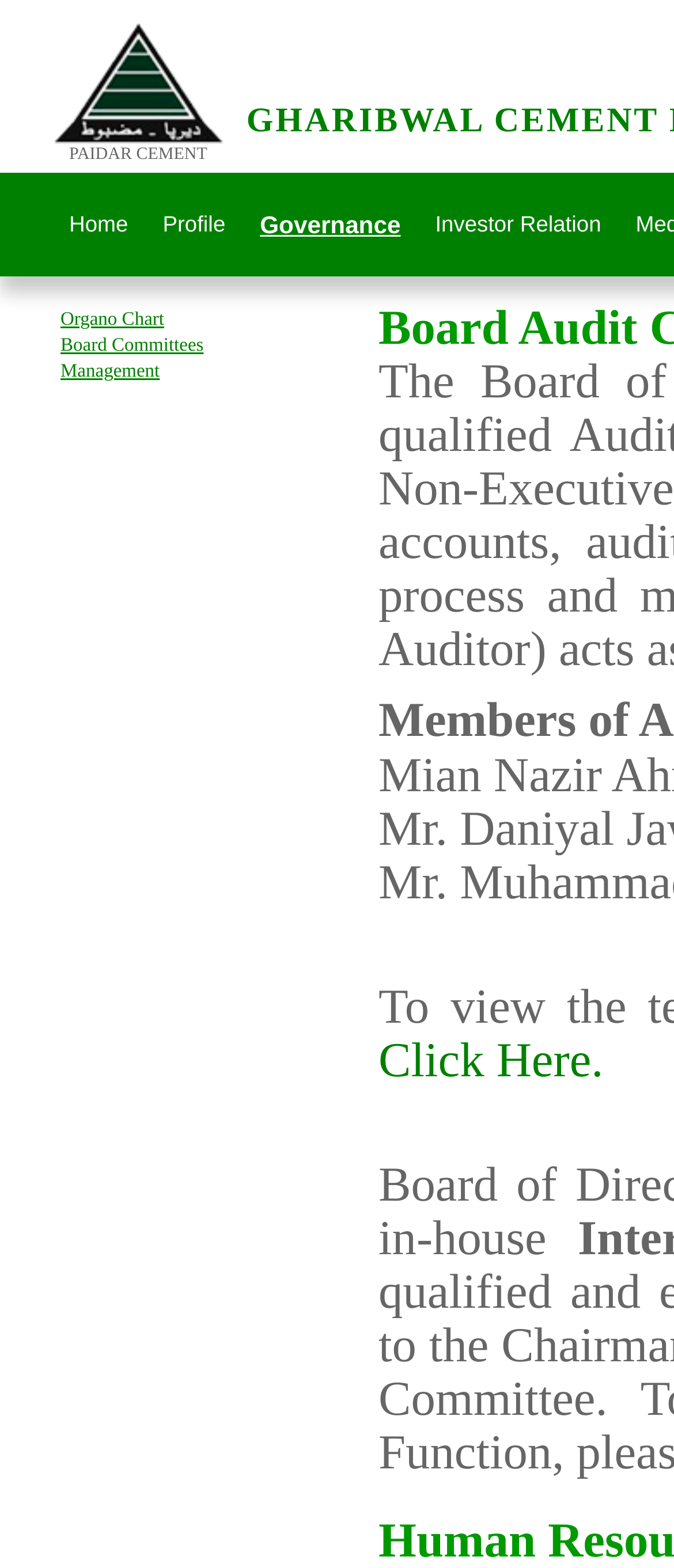Use one word or a short phrase to answer the question provided: 
How many links are there under the list markers?

3